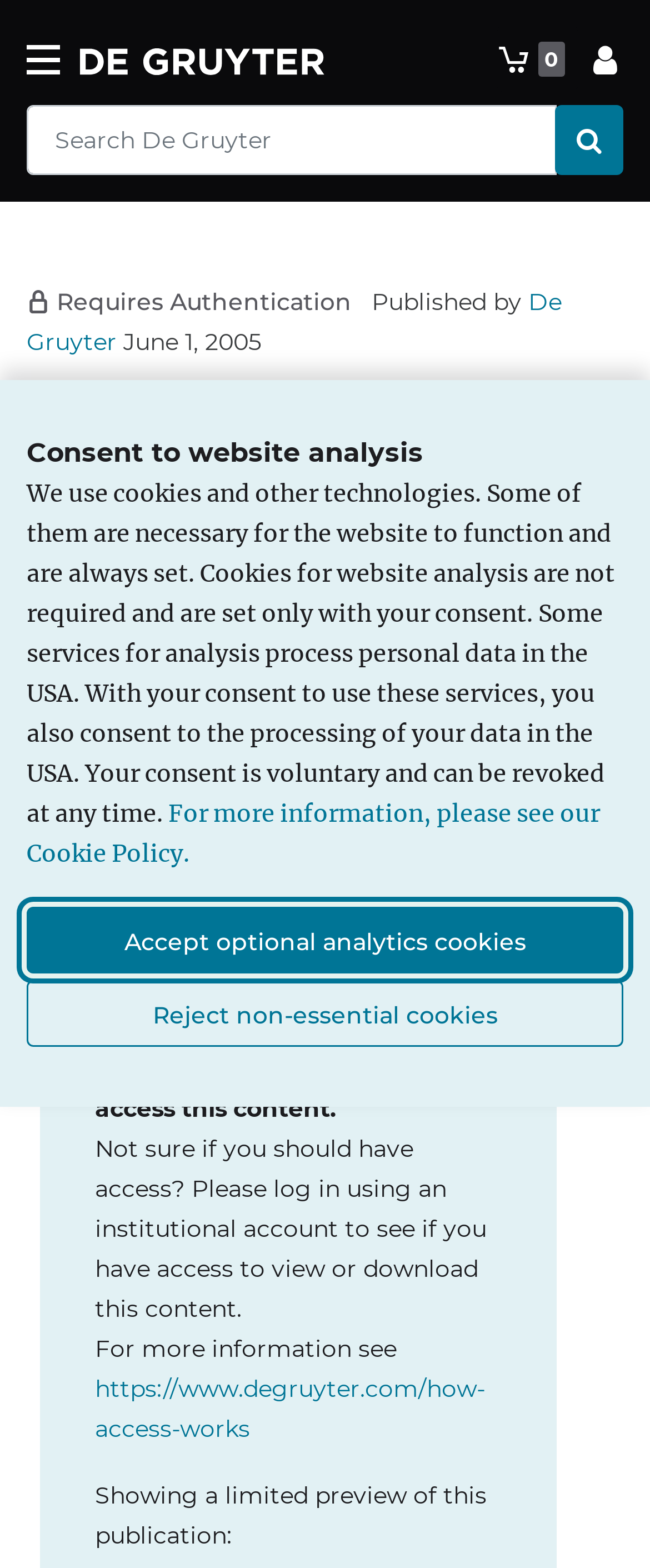Please identify the bounding box coordinates of the clickable area that will fulfill the following instruction: "Search for articles". The coordinates should be in the format of four float numbers between 0 and 1, i.e., [left, top, right, bottom].

[0.041, 0.067, 0.856, 0.112]